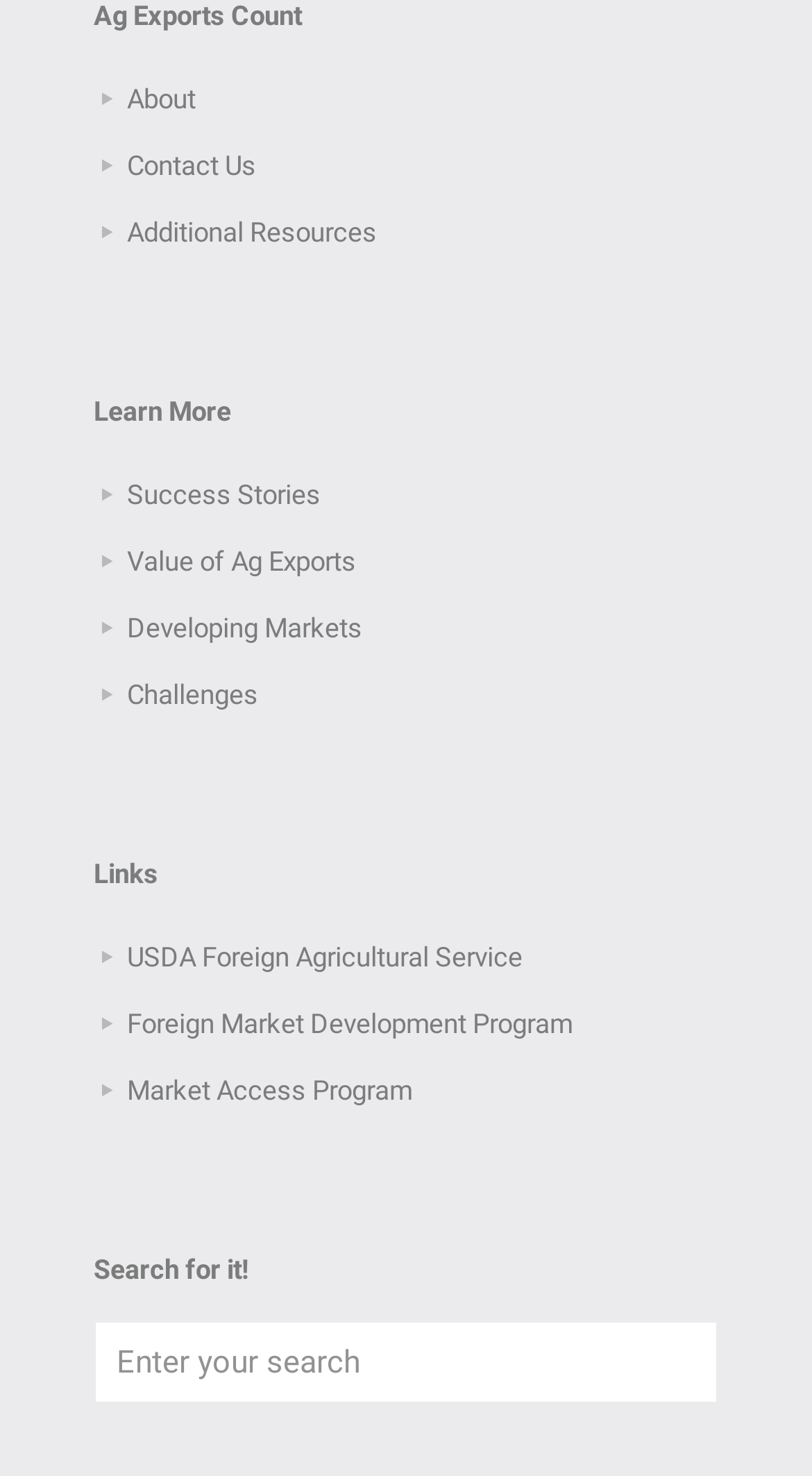Examine the image carefully and respond to the question with a detailed answer: 
How many headings are there on the webpage?

There are three headings on the webpage: 'Learn More', 'Links', and 'Search for it!'. These headings are used to organize the content on the webpage into different sections.